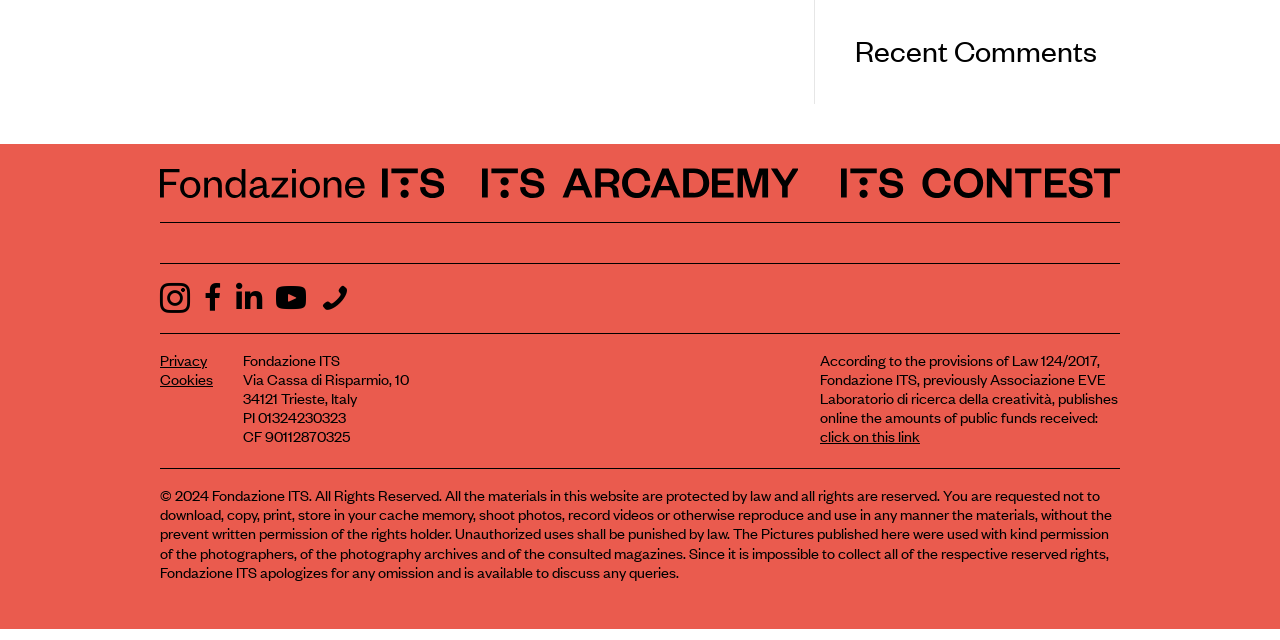Identify the bounding box coordinates for the UI element mentioned here: "healthy winter foods". Provide the coordinates as four float values between 0 and 1, i.e., [left, top, right, bottom].

None